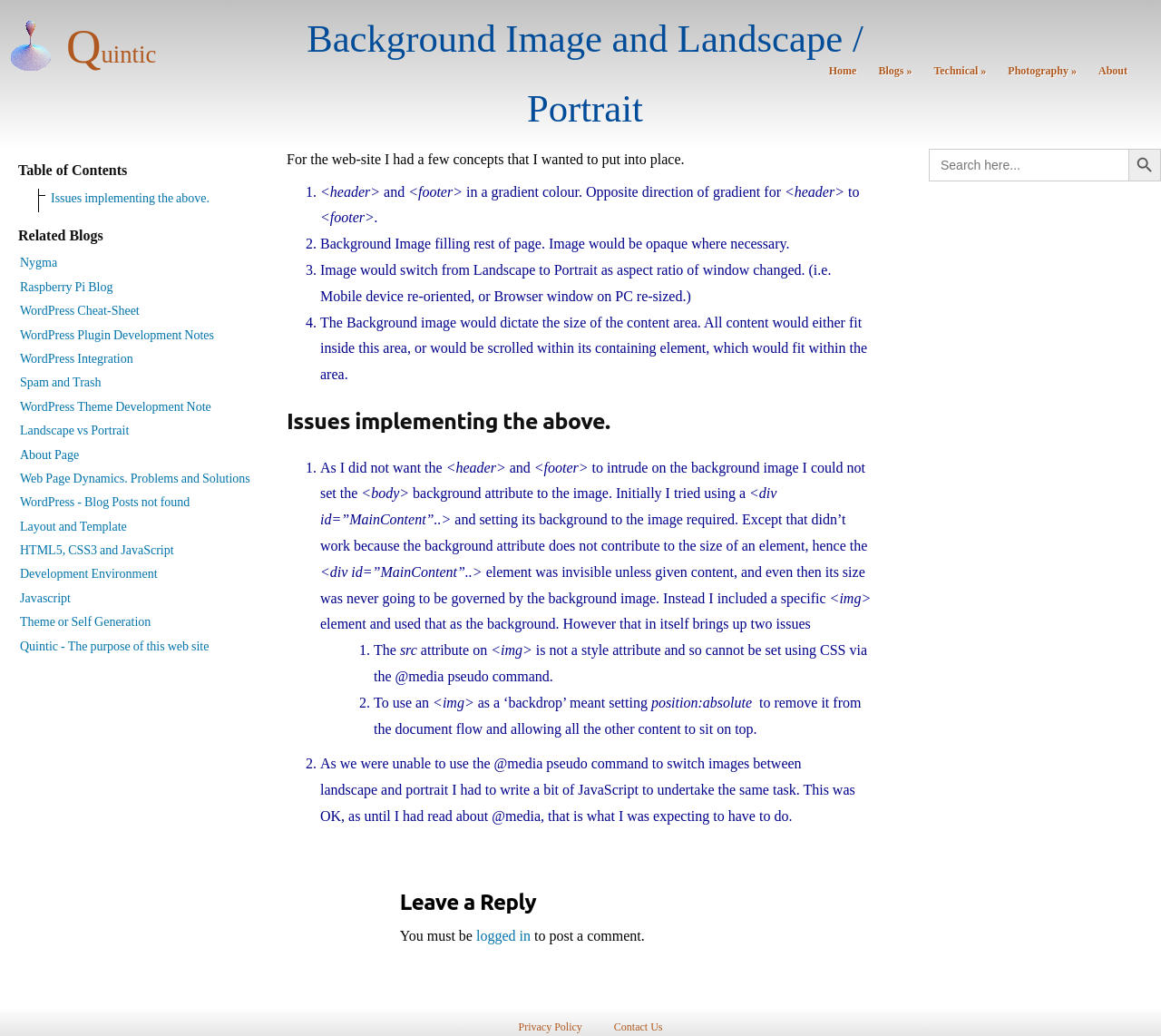Determine the bounding box for the described UI element: "Home".

[0.714, 0.06, 0.738, 0.078]